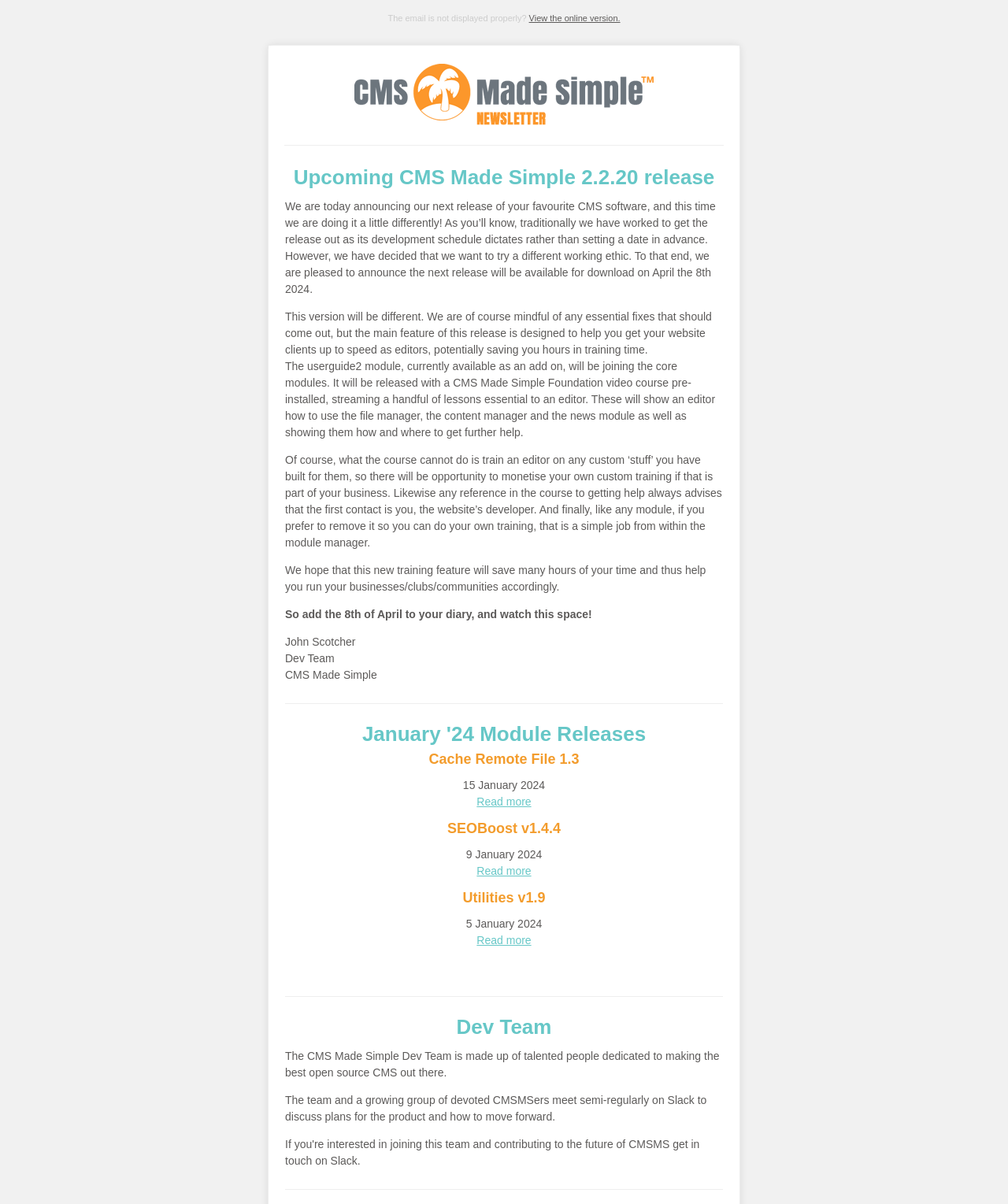What is the purpose of the userguide2 module?
Give a detailed explanation using the information visible in the image.

The userguide2 module is mentioned in the text as a module that will be joining the core modules, and it will be released with a CMS Made Simple Foundation video course pre-installed, which will show editors how to use the file manager, the content manager, and the news module.